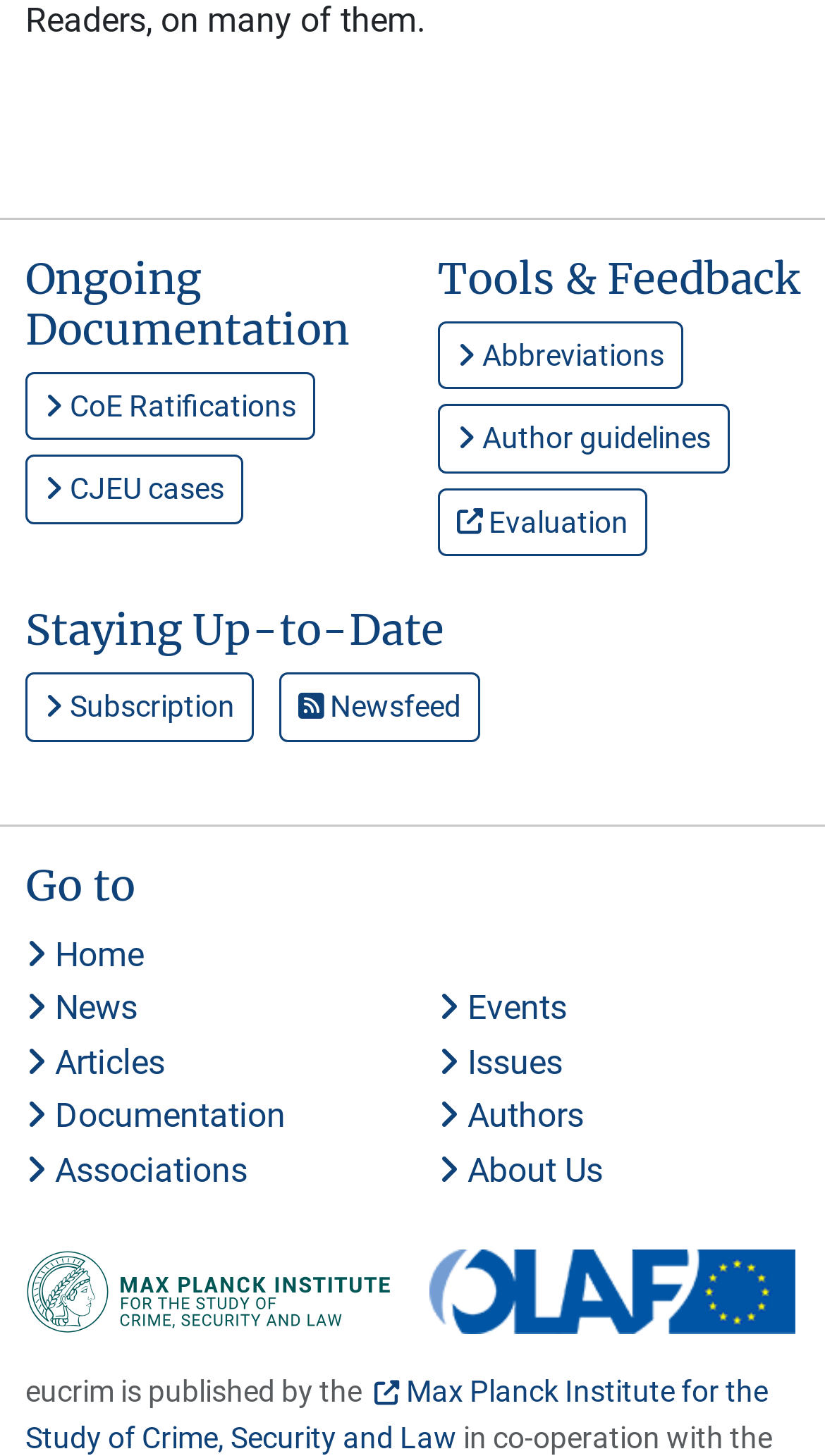Locate the coordinates of the bounding box for the clickable region that fulfills this instruction: "Learn about the Max Planck Institute".

[0.031, 0.943, 0.931, 0.999]